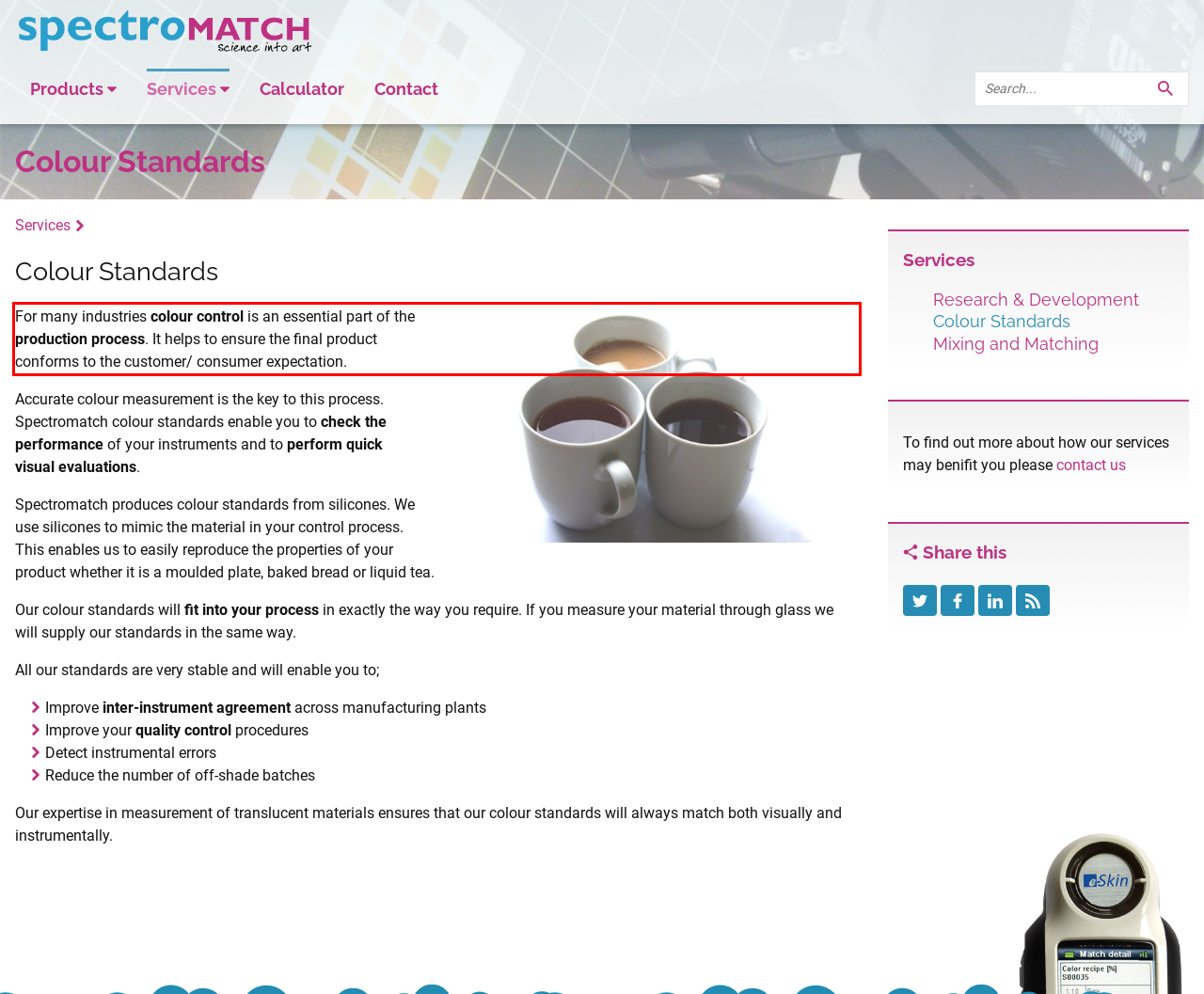You are given a screenshot with a red rectangle. Identify and extract the text within this red bounding box using OCR.

For many industries colour control is an essential part of the production process. It helps to ensure the final product conforms to the customer/ consumer expectation.